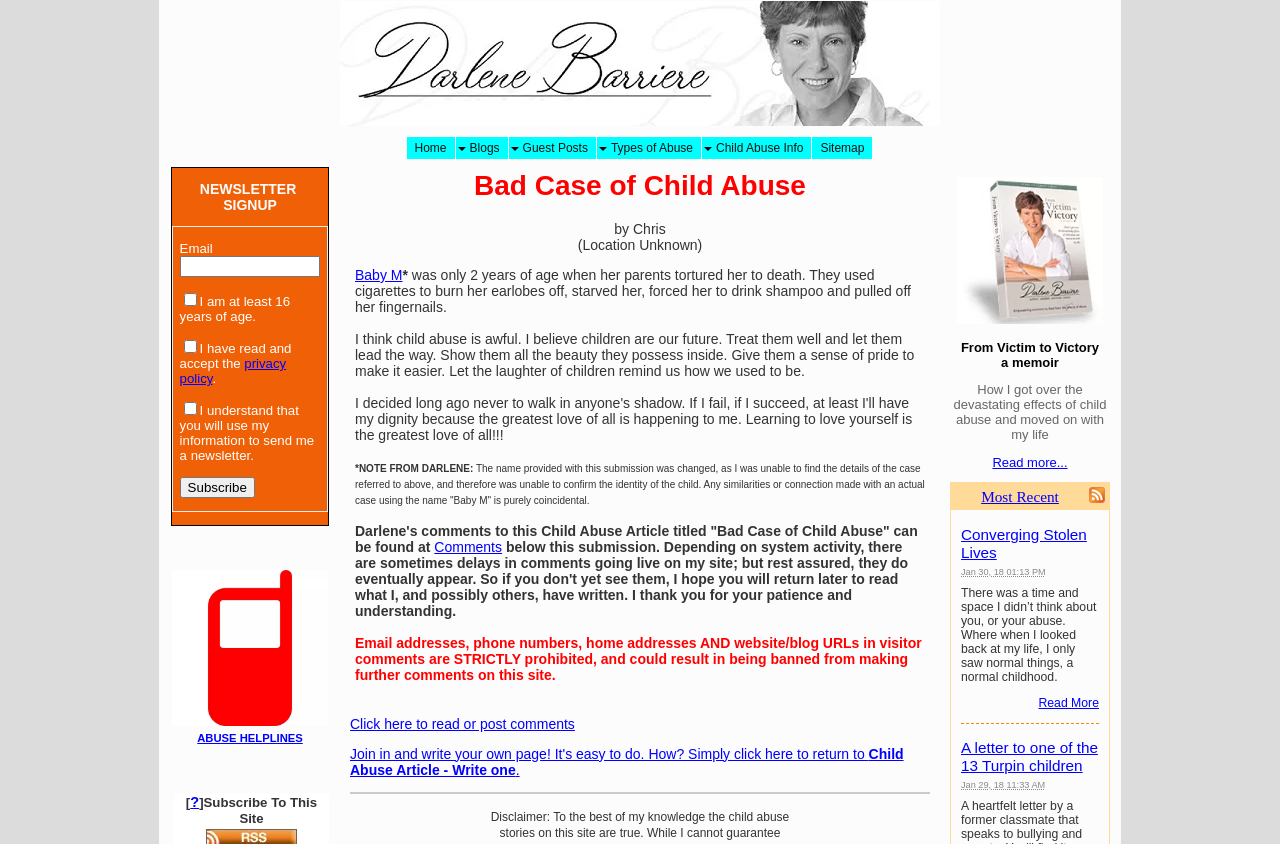Given the element description Subscribe, identify the bounding box coordinates for the UI element on the webpage screenshot. The format should be (top-left x, top-left y, bottom-right x, bottom-right y), with values between 0 and 1.

[0.14, 0.565, 0.199, 0.589]